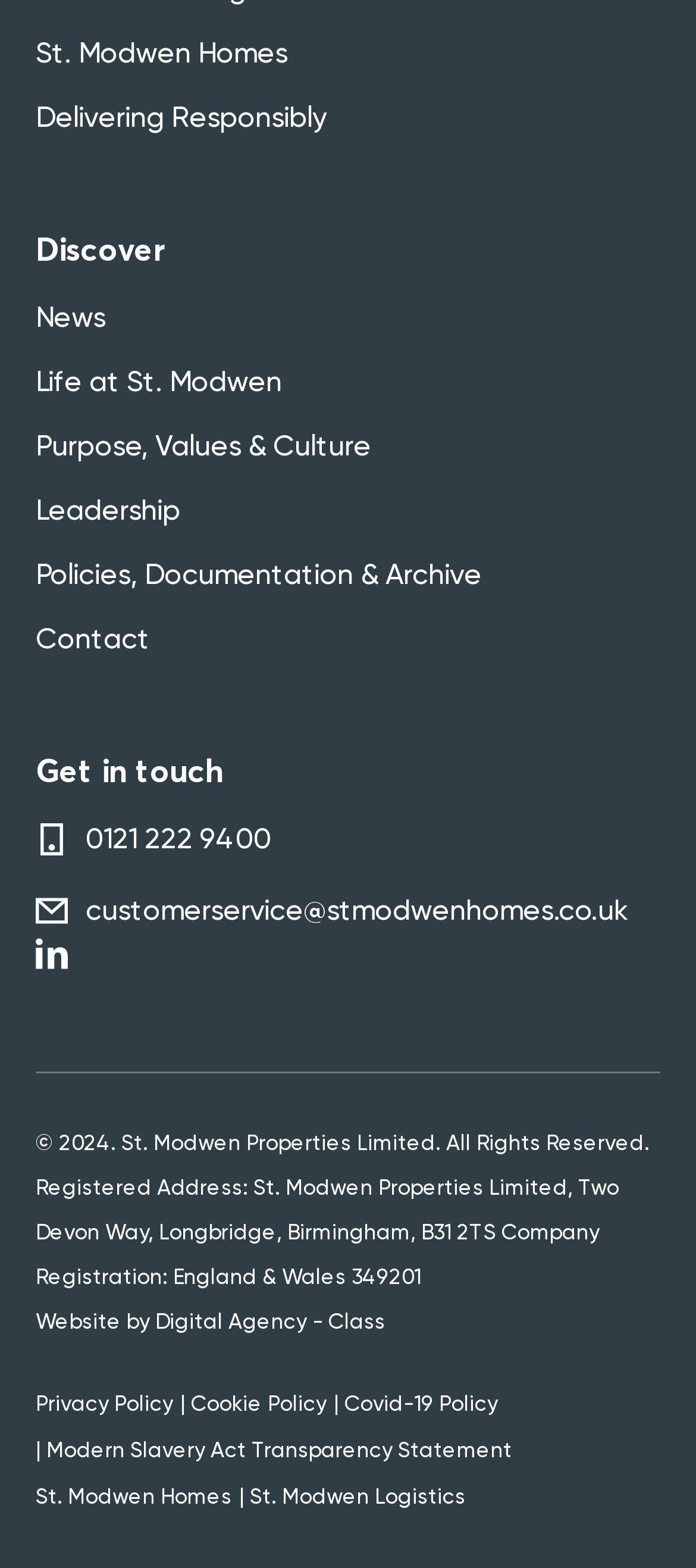Identify the bounding box coordinates for the element you need to click to achieve the following task: "Get in touch with St. Modwen Homes via email". The coordinates must be four float values ranging from 0 to 1, formatted as [left, top, right, bottom].

[0.051, 0.568, 0.903, 0.593]